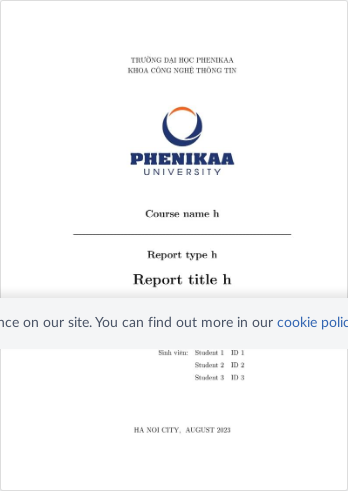Provide an in-depth description of the image you see.

The image displays a formal report template from Phenikaa University, a higher education institution. It features a polished, professional layout, including the university's logo prominently at the top. Below the logo, key sections are labeled: "Course name h," "Report type h," and "Report title h," providing a structured format for the document. Additionally, the bottom section includes placeholders for student information, labeled as "Student 1 ID 1," "Student 2 ID 2," and "Student 3 ID 3." The date at the bottom indicates "HA NOI CITY, AUGUST 2023," establishing the template’s relevance for recent use. Overall, the design emphasizes clarity and organization, suitable for academic submissions.